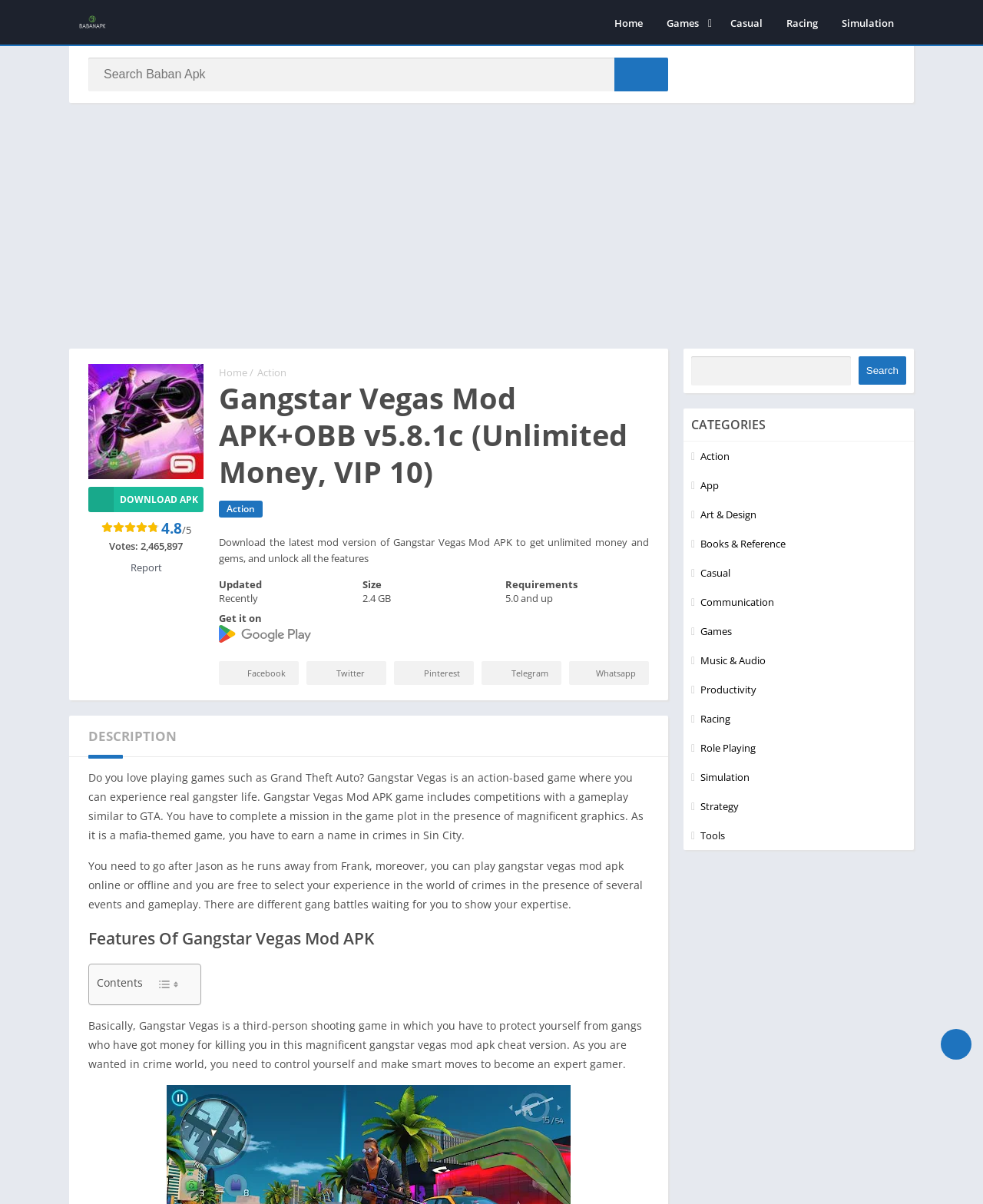What is the name of the game being described?
Using the visual information from the image, give a one-word or short-phrase answer.

Gangstar Vegas